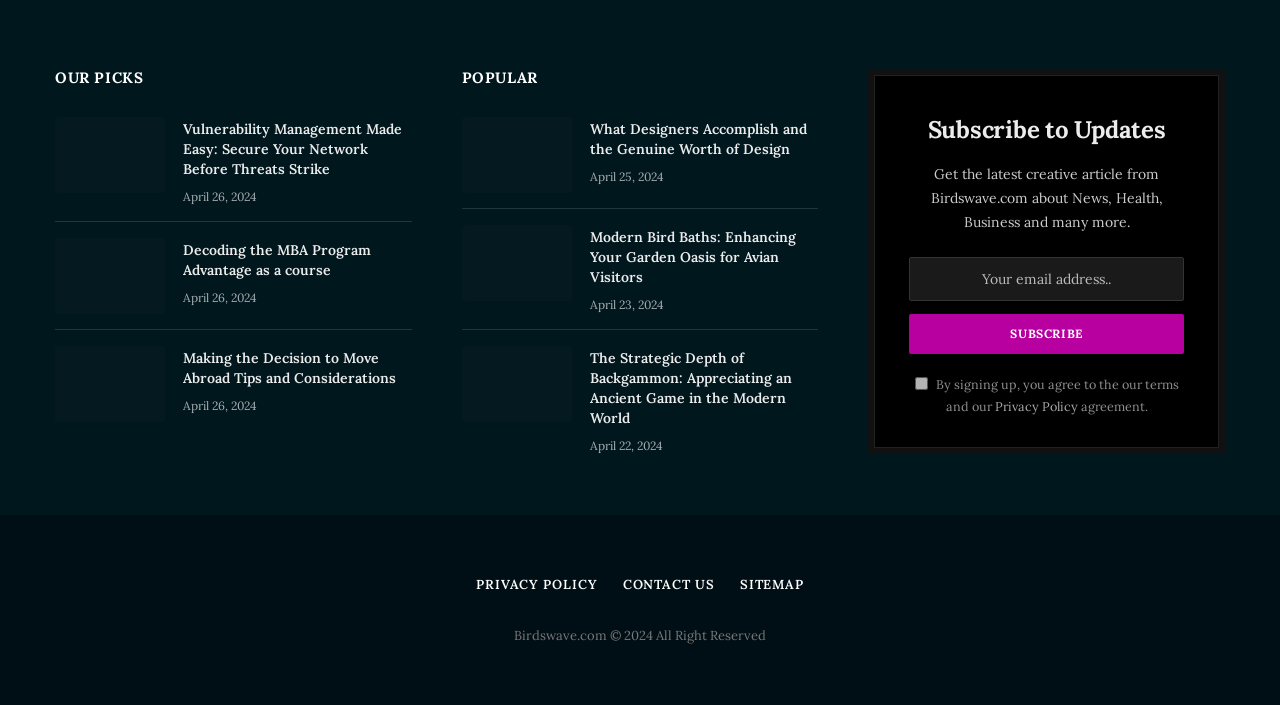What is the title of the first article? Examine the screenshot and reply using just one word or a brief phrase.

Vulnerability Management Made Easy